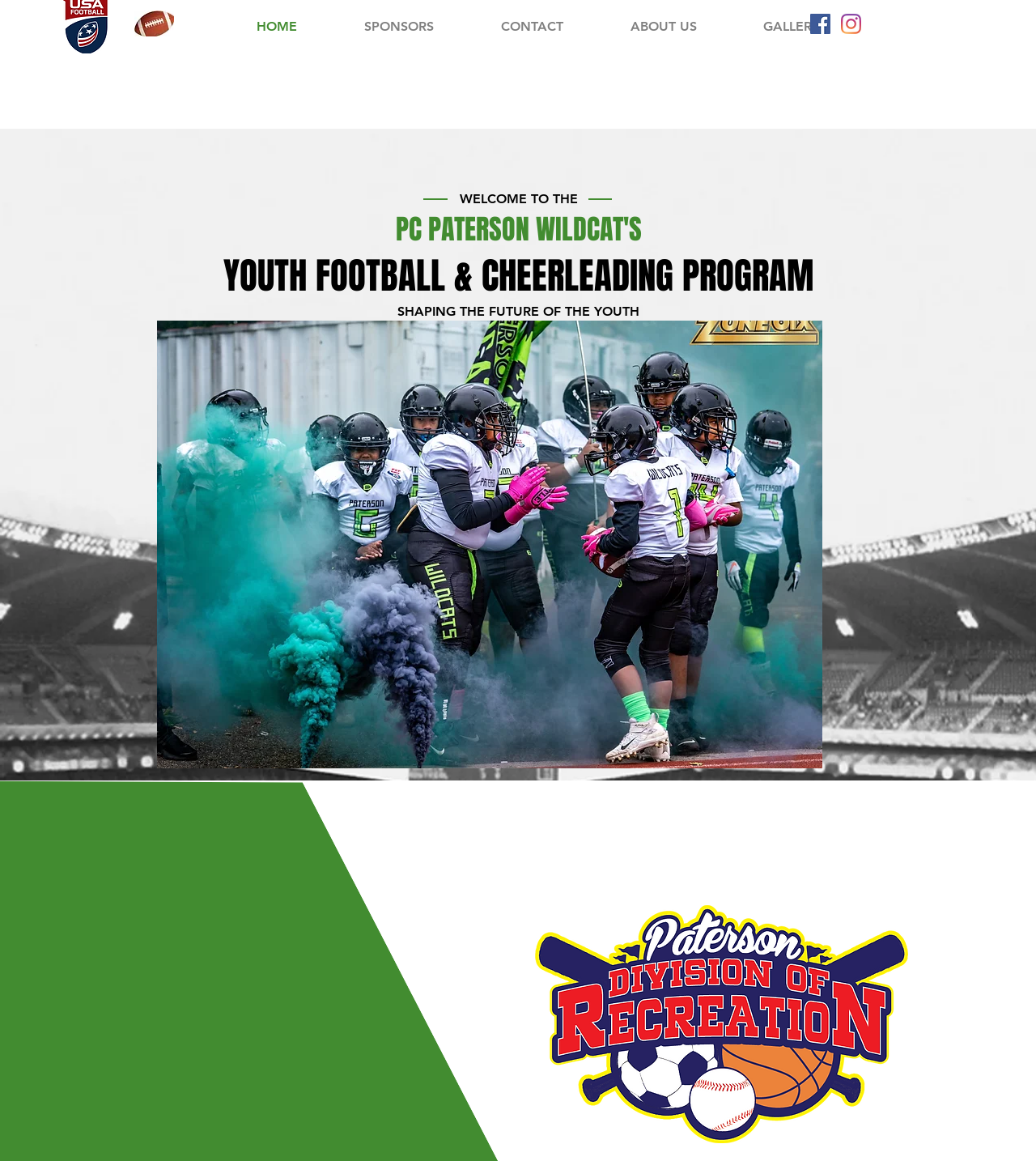What is the name of the sponsor?
Refer to the image and answer the question using a single word or phrase.

Paterson Recreation